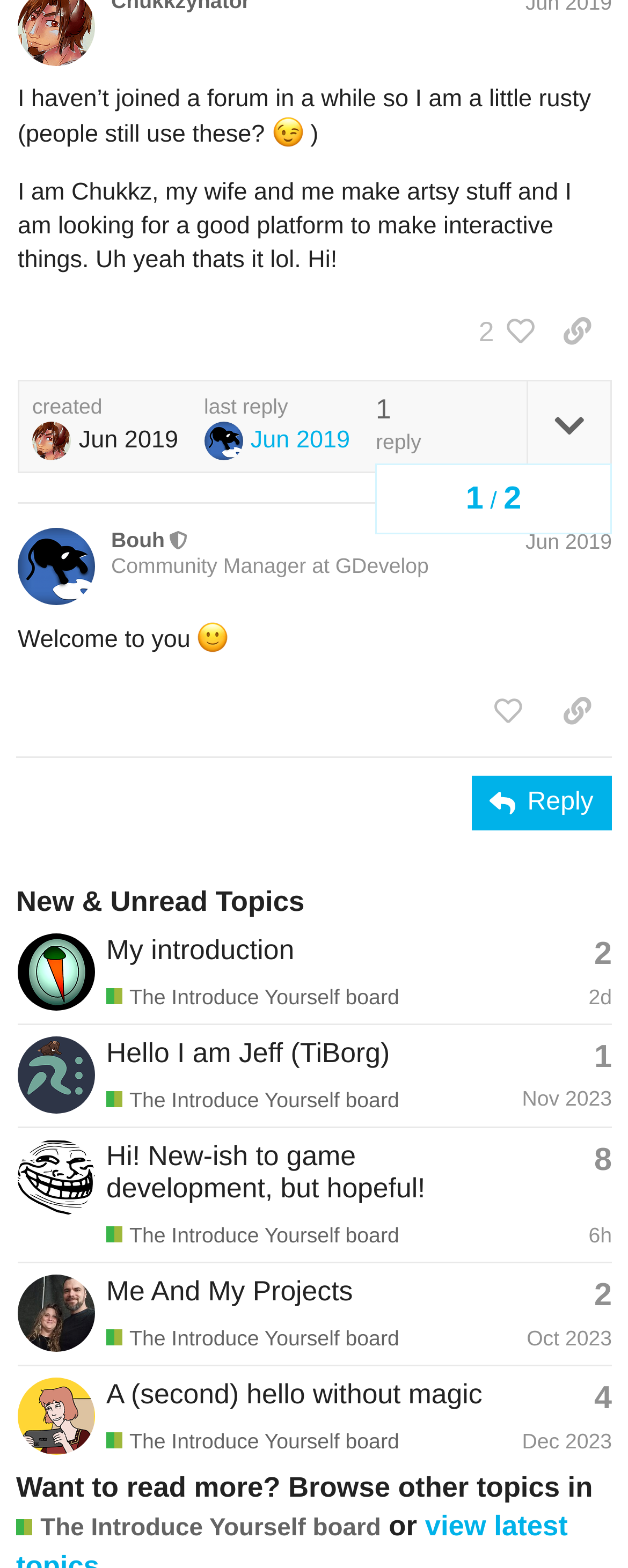Ascertain the bounding box coordinates for the UI element detailed here: "(651) 263-6131". The coordinates should be provided as [left, top, right, bottom] with each value being a float between 0 and 1.

None